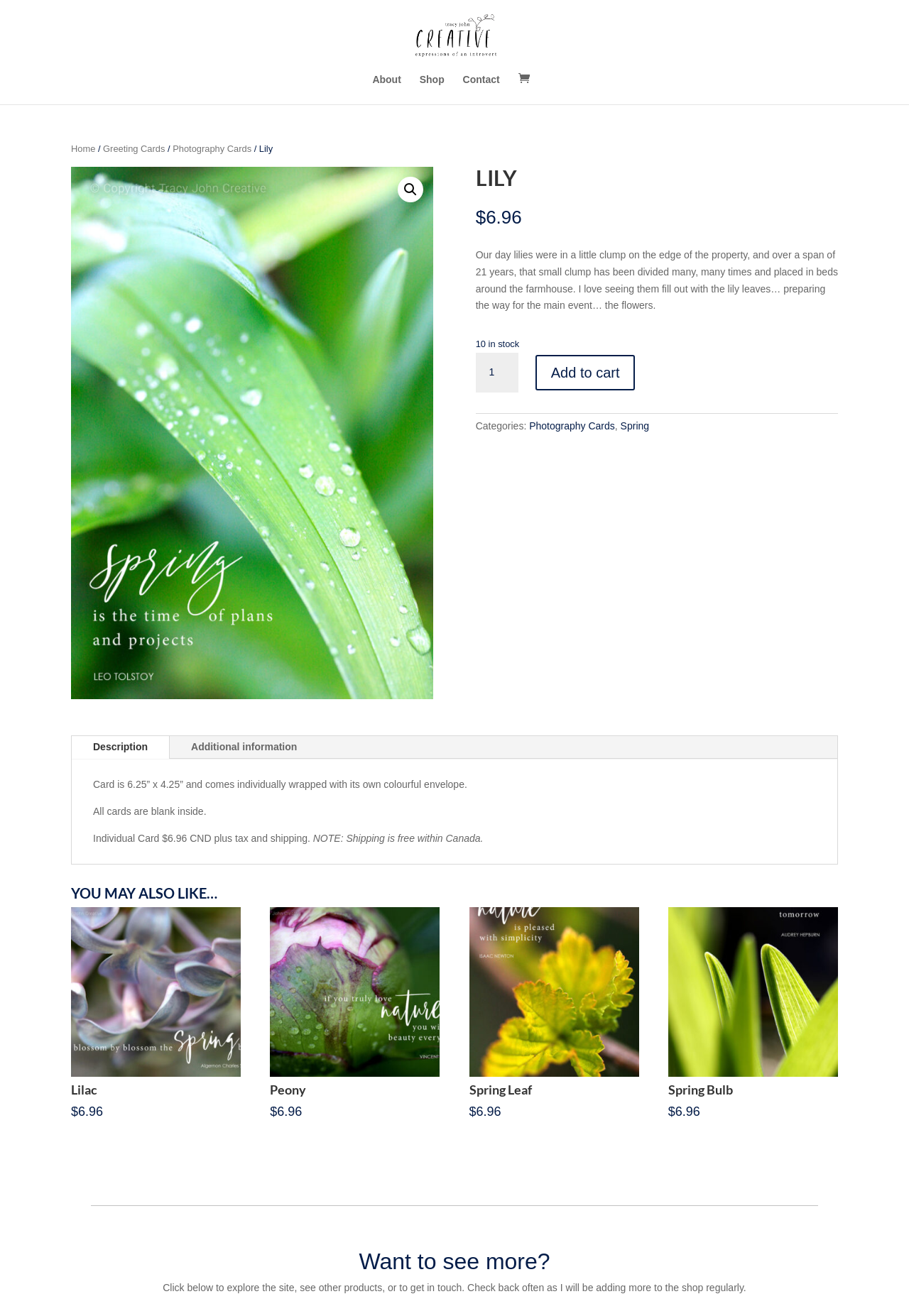What is the purpose of the spinbutton?
Please use the visual content to give a single word or phrase answer.

Product quantity